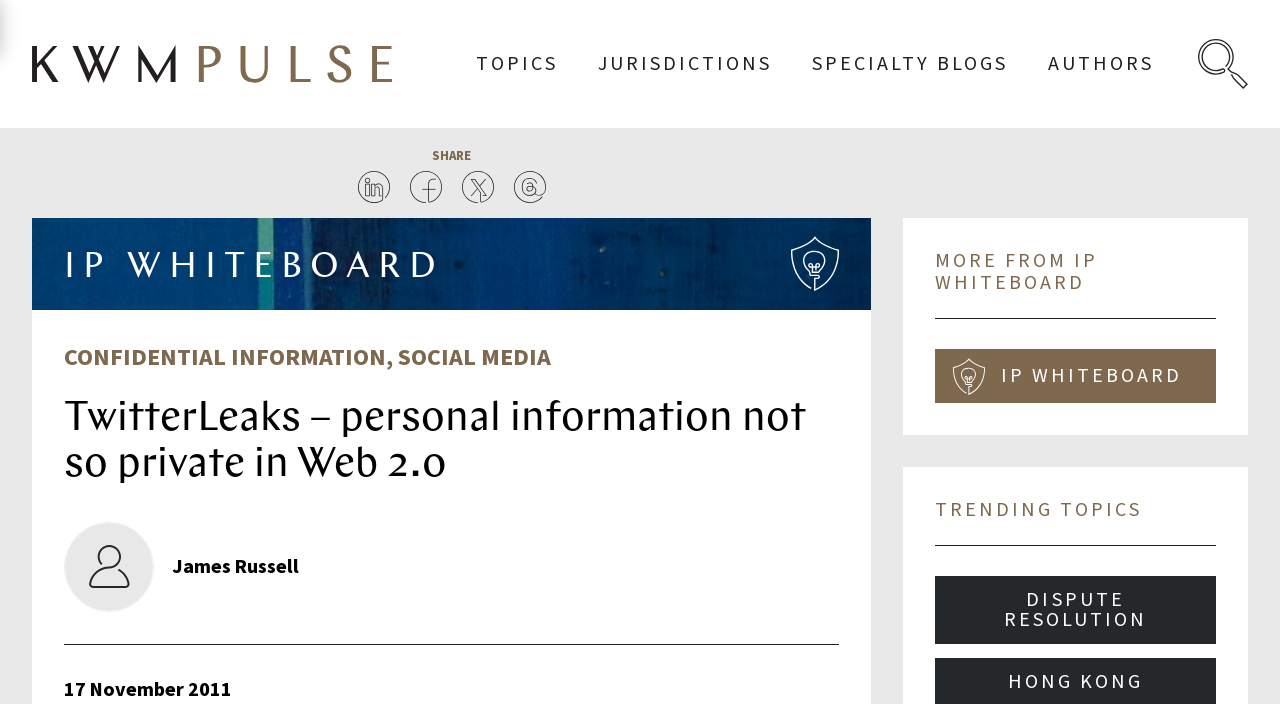Describe all the visual and textual components of the webpage comprehensively.

The webpage appears to be a blog post or article from King & Wood Mallesons Pulse, a law firm. At the top left, there is a logo and a link to the firm's website. Below this, there are four links to different categories: TOPICS, JURISDICTIONS, SPECIALTY BLOGS, and AUTHORS.

To the right of these links, there is a section with social media links, including LinkedIn, Facebook, X, and Threads, each accompanied by an image. Below this, there is a heading "IP WHITEBOARD" followed by a header with links to CONFIDENTIAL INFORMATION and SOCIAL MEDIA.

The main content of the webpage is a blog post titled "TwitterLeaks – personal information not so private in Web 2.0". The post has a heading and a link to the author, James Russell, at the top. The post's content is not explicitly described in the accessibility tree, but it likely discusses the topic of personal information and social media, as hinted by the meta description.

Below the blog post, there are two headings: "MORE FROM IP WHITEBOARD" and "TRENDING TOPICS". The first heading is followed by a link to IP WHITEBOARD, while the second heading is followed by a link to DISPUTE RESOLUTION. There is also a date, "17 November 2011", at the bottom of the page.